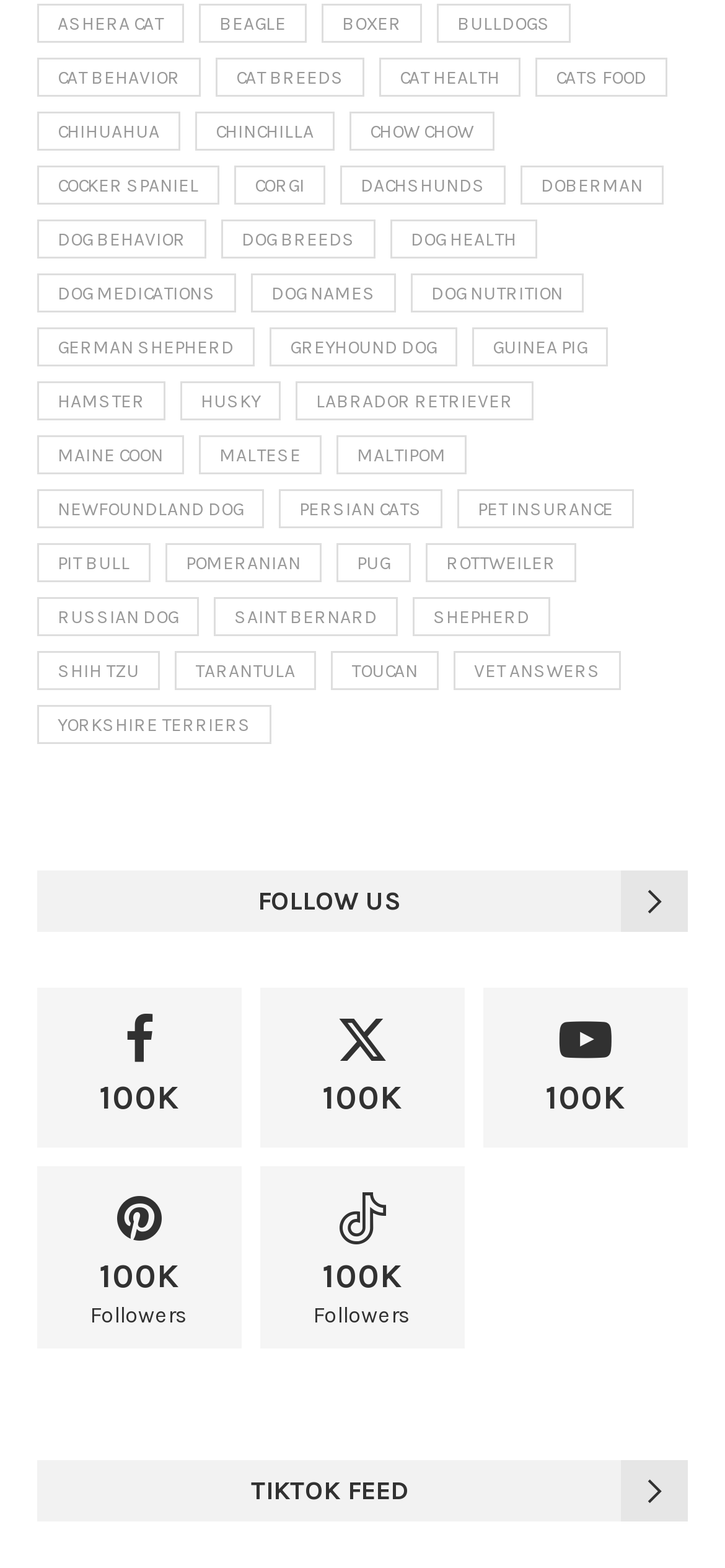Identify the bounding box coordinates of the specific part of the webpage to click to complete this instruction: "explore Chihuahua breeds".

[0.051, 0.071, 0.249, 0.096]